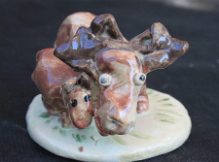Please provide a one-word or short phrase answer to the question:
What is the shape of the base?

Round